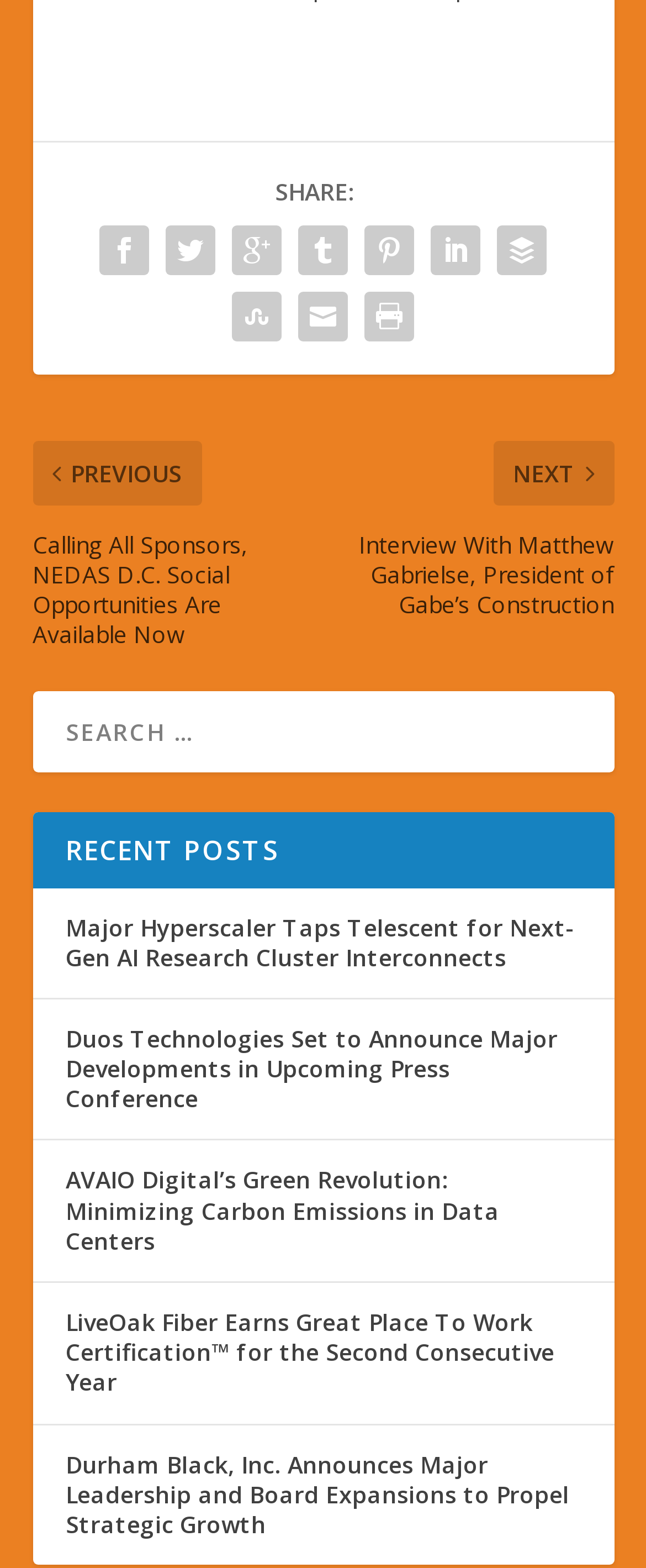Indicate the bounding box coordinates of the clickable region to achieve the following instruction: "Share content."

[0.426, 0.112, 0.549, 0.132]